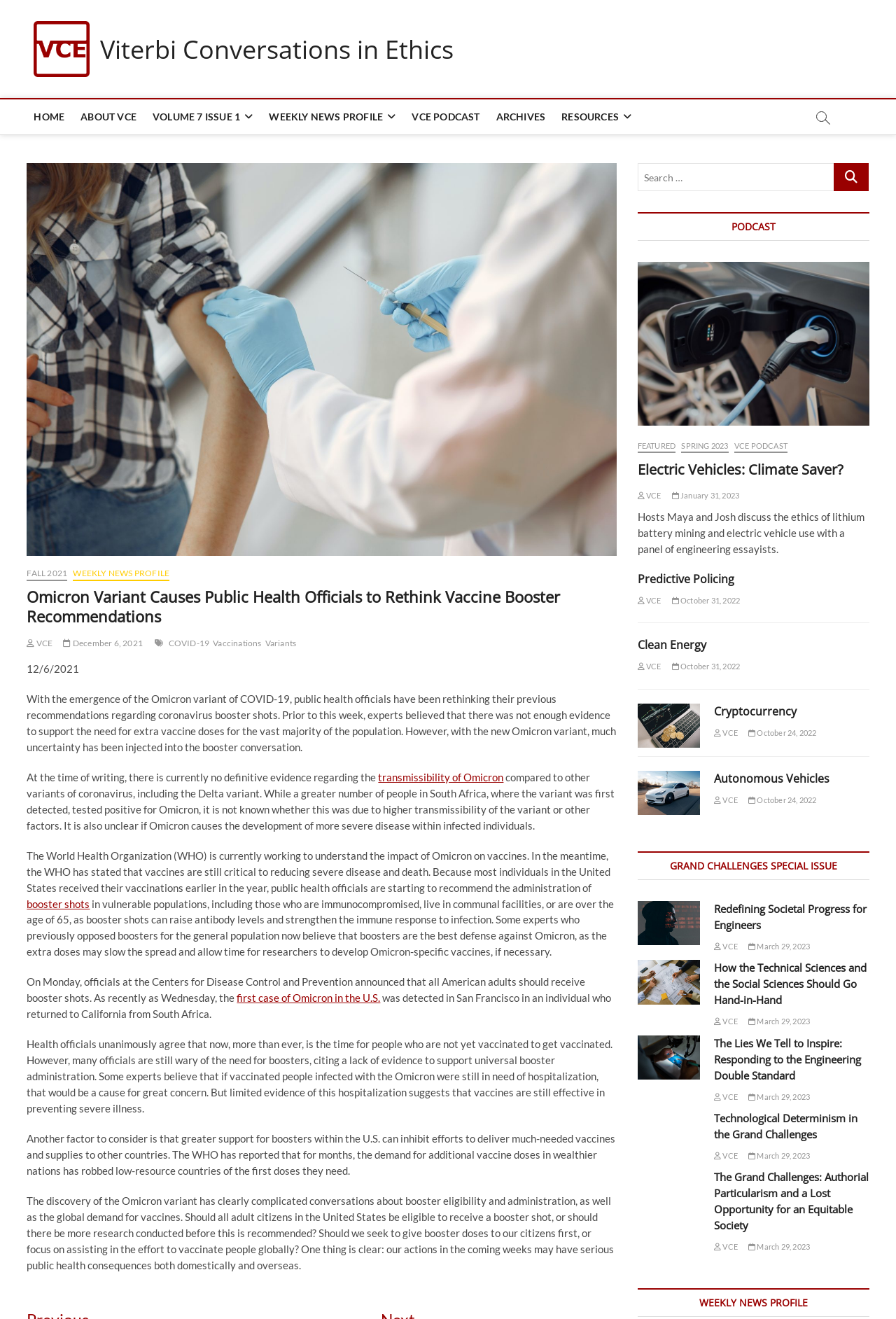Determine the bounding box for the UI element as described: "Featured". The coordinates should be represented as four float numbers between 0 and 1, formatted as [left, top, right, bottom].

[0.711, 0.335, 0.754, 0.344]